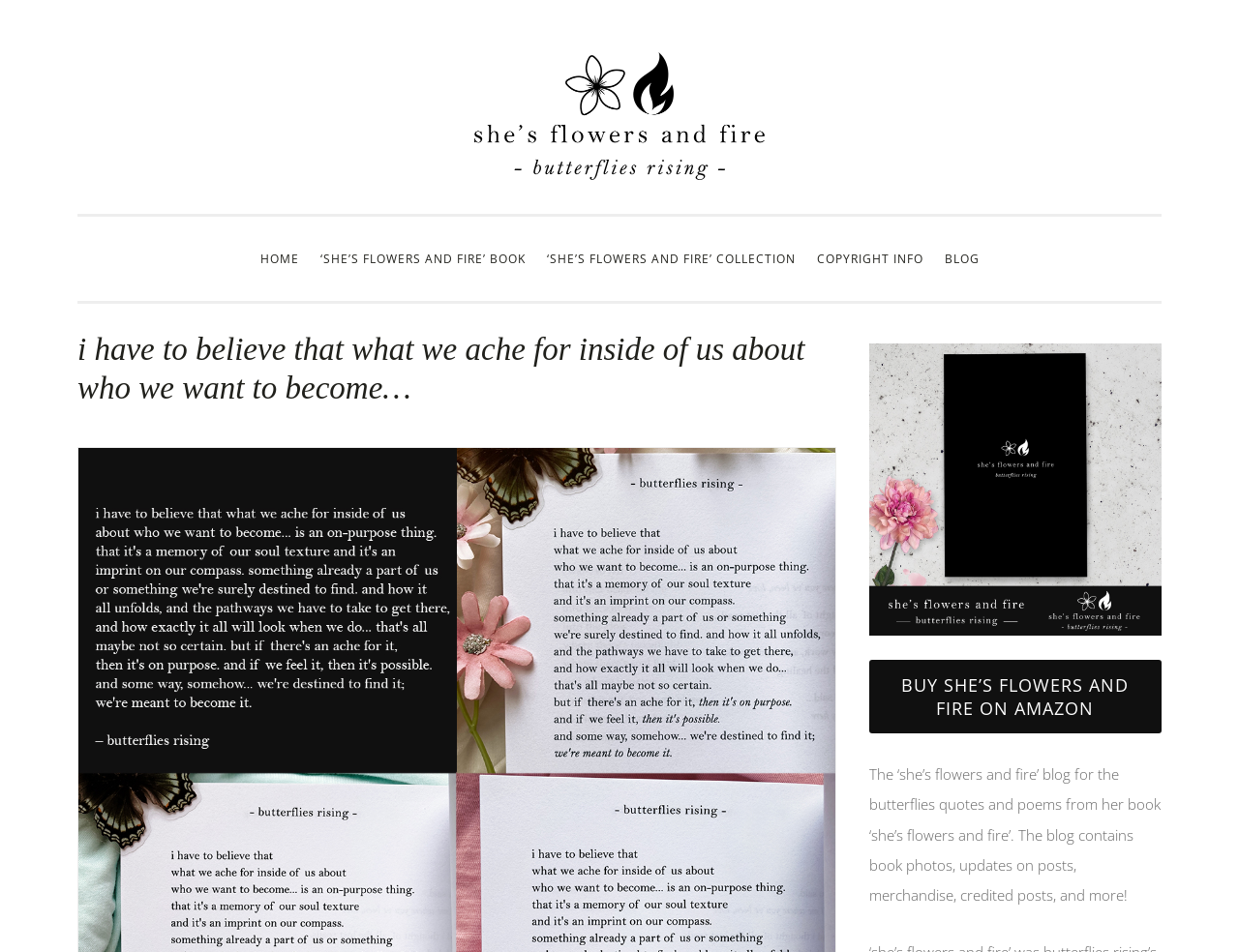Determine the webpage's heading and output its text content.

i have to believe that what we ache for inside of us about who we want to become…